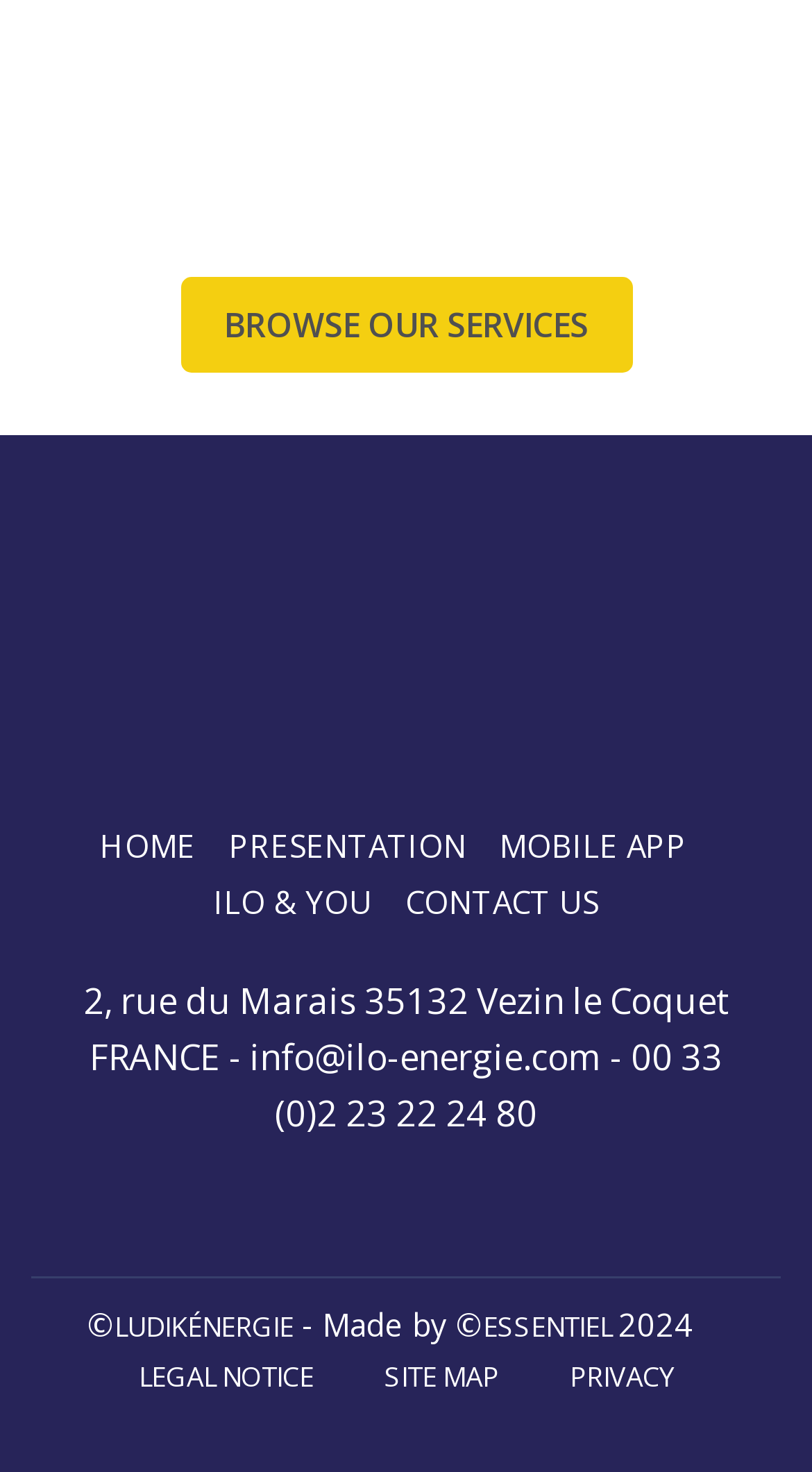Please provide the bounding box coordinates for the element that needs to be clicked to perform the following instruction: "Browse our services". The coordinates should be given as four float numbers between 0 and 1, i.e., [left, top, right, bottom].

[0.222, 0.188, 0.778, 0.253]